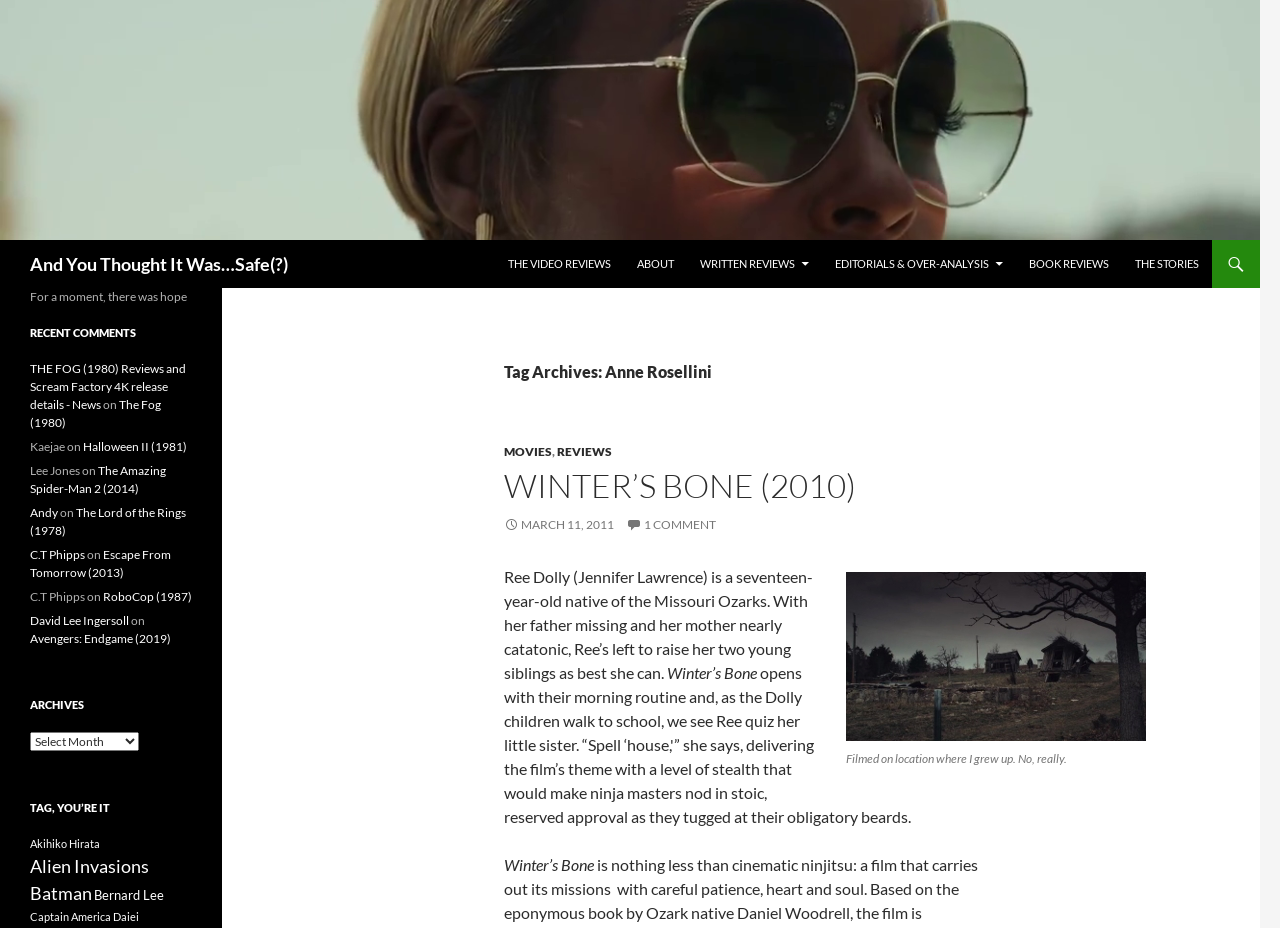Given the content of the image, can you provide a detailed answer to the question?
What is the category of the article 'WINTER’S BONE (2010)'?

The article 'WINTER’S BONE (2010)' is categorized under 'MOVIES' as indicated by the link 'MOVIES' in the header section, which is related to the article's category.